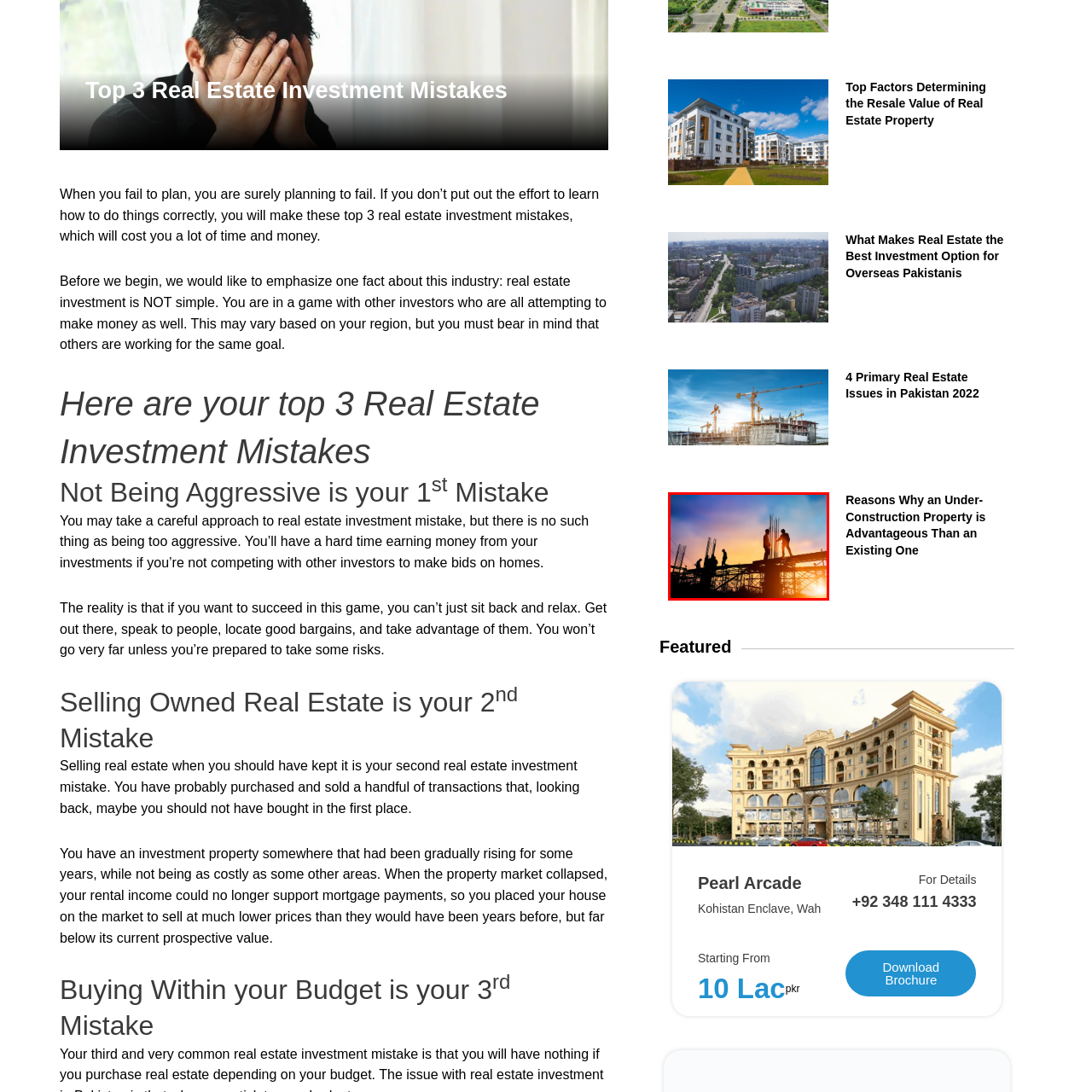Analyze the image surrounded by the red outline and answer the ensuing question with as much detail as possible based on the image:
What is emphasized by the setting sun in the image?

The setting sun casts long shadows and illuminates the scaffolding and rebar, emphasizing the ongoing effort in developing properties, which is a key aspect of the real estate industry.